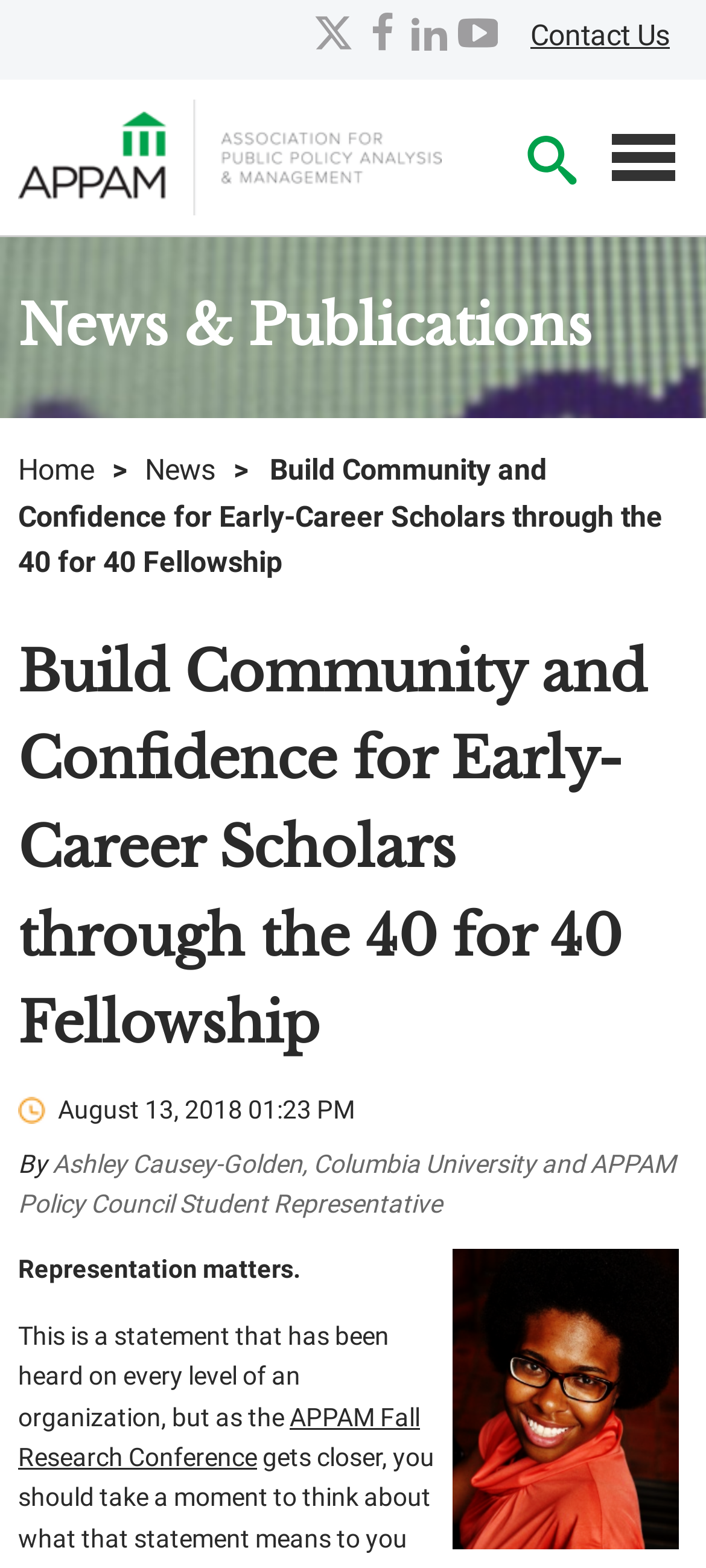Please provide the bounding box coordinates for the element that needs to be clicked to perform the following instruction: "Open the search form". The coordinates should be given as four float numbers between 0 and 1, i.e., [left, top, right, bottom].

[0.718, 0.072, 0.846, 0.129]